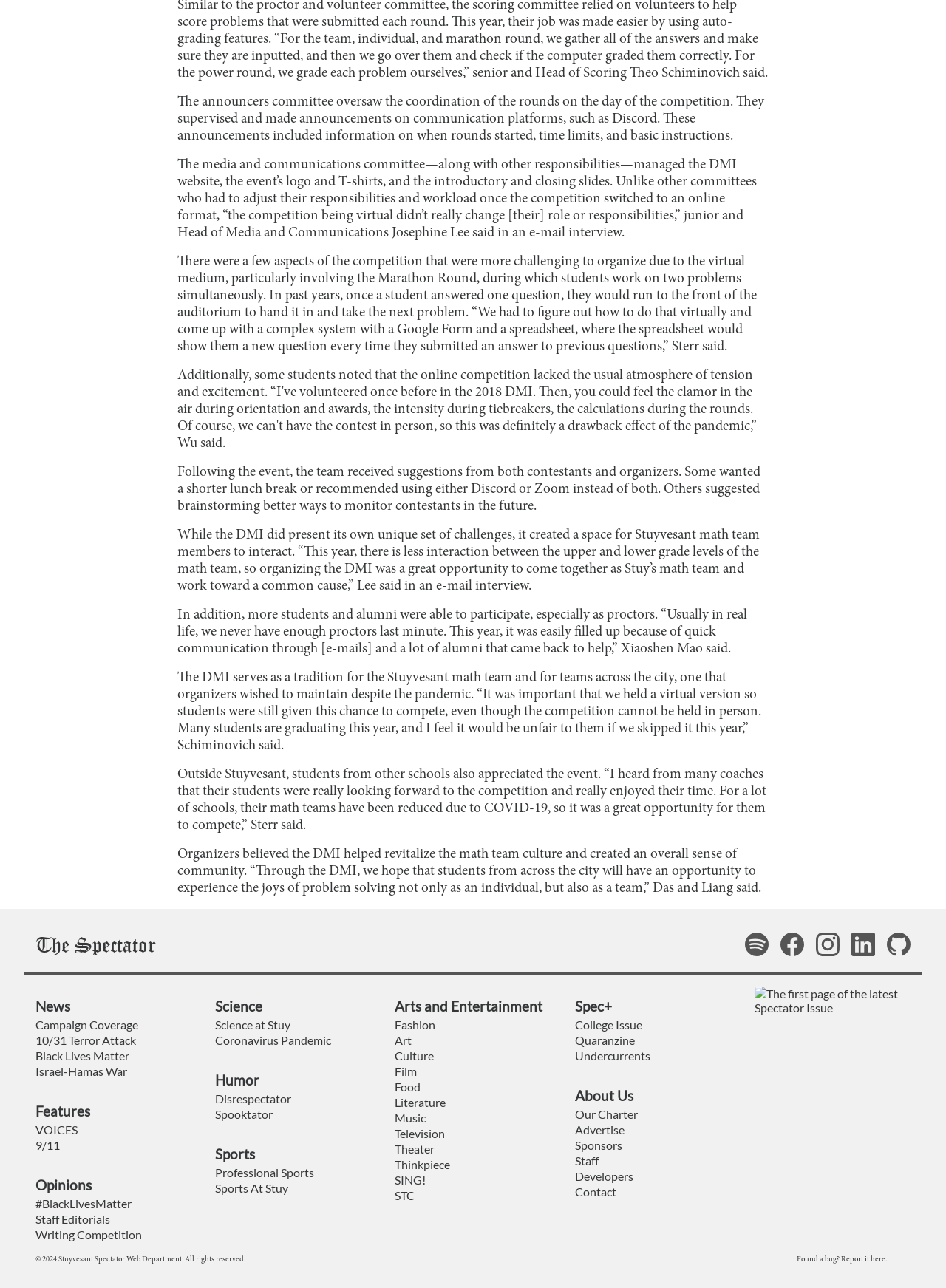Answer this question using a single word or a brief phrase:
What platform was used for announcements during the competition?

Discord